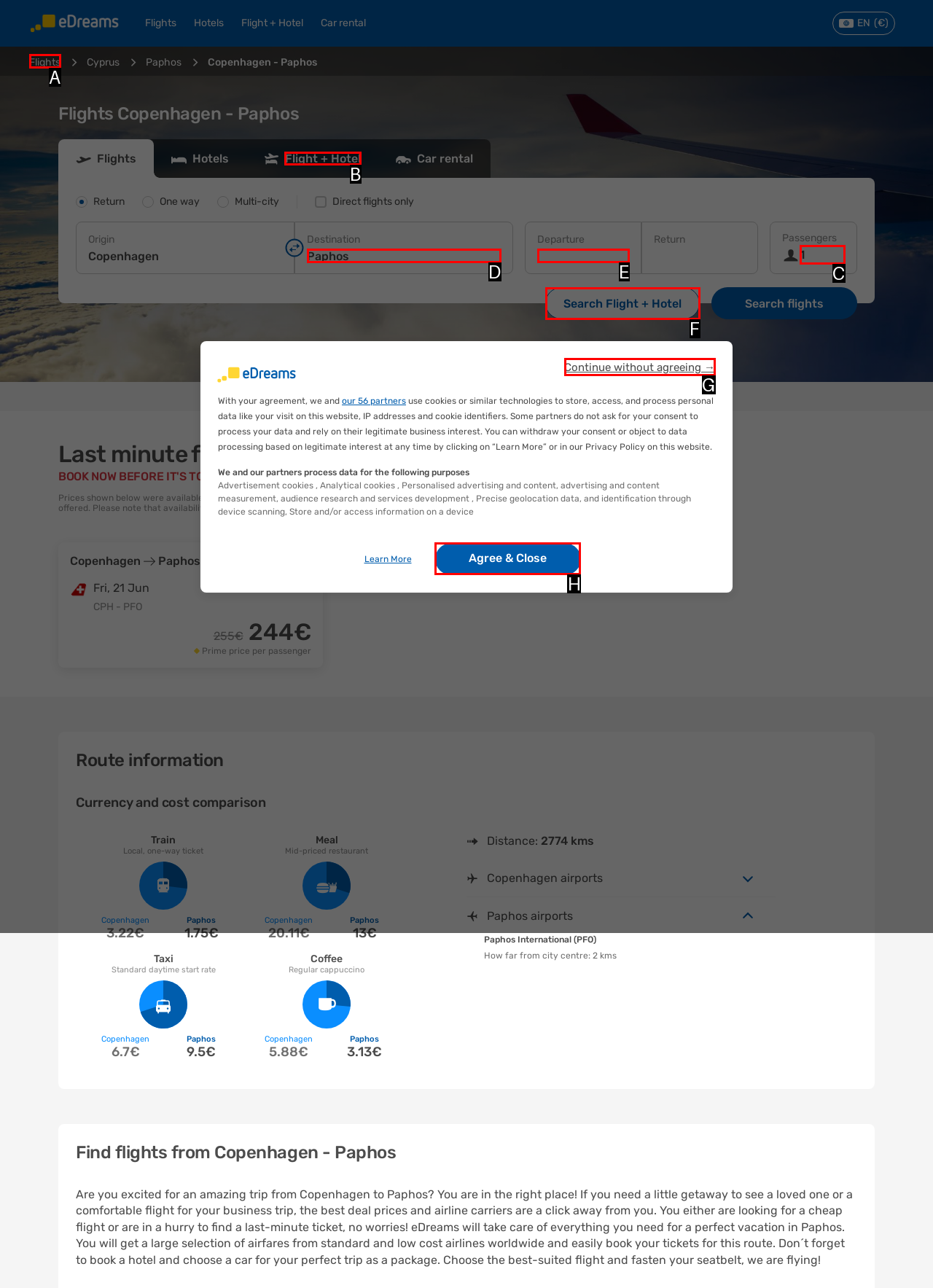Select the letter of the UI element that matches this task: Click on Flight + Hotel
Provide the answer as the letter of the correct choice.

B